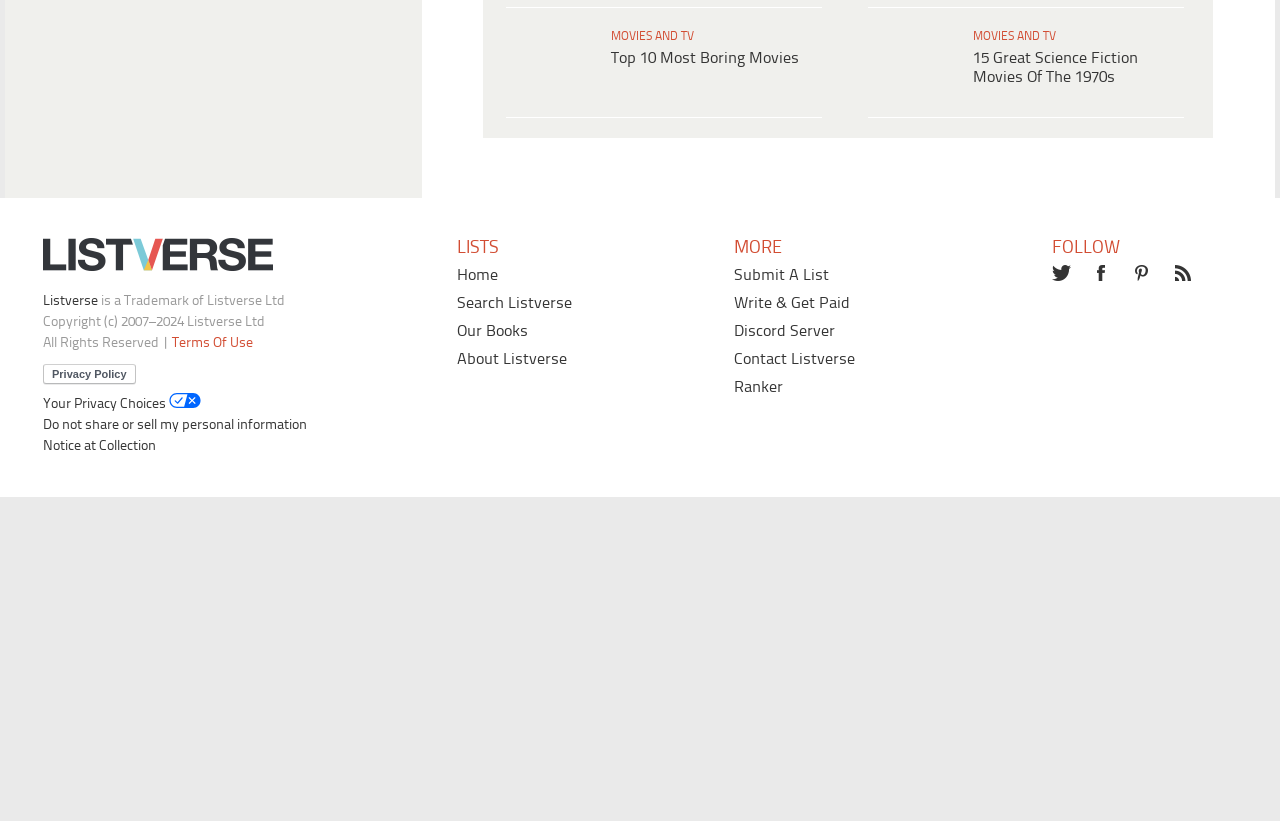Given the description Movies and TV, predict the bounding box coordinates of the UI element. Ensure the coordinates are in the format (top-left x, top-left y, bottom-right x, bottom-right y) and all values are between 0 and 1.

[0.716, 0.188, 0.781, 0.204]